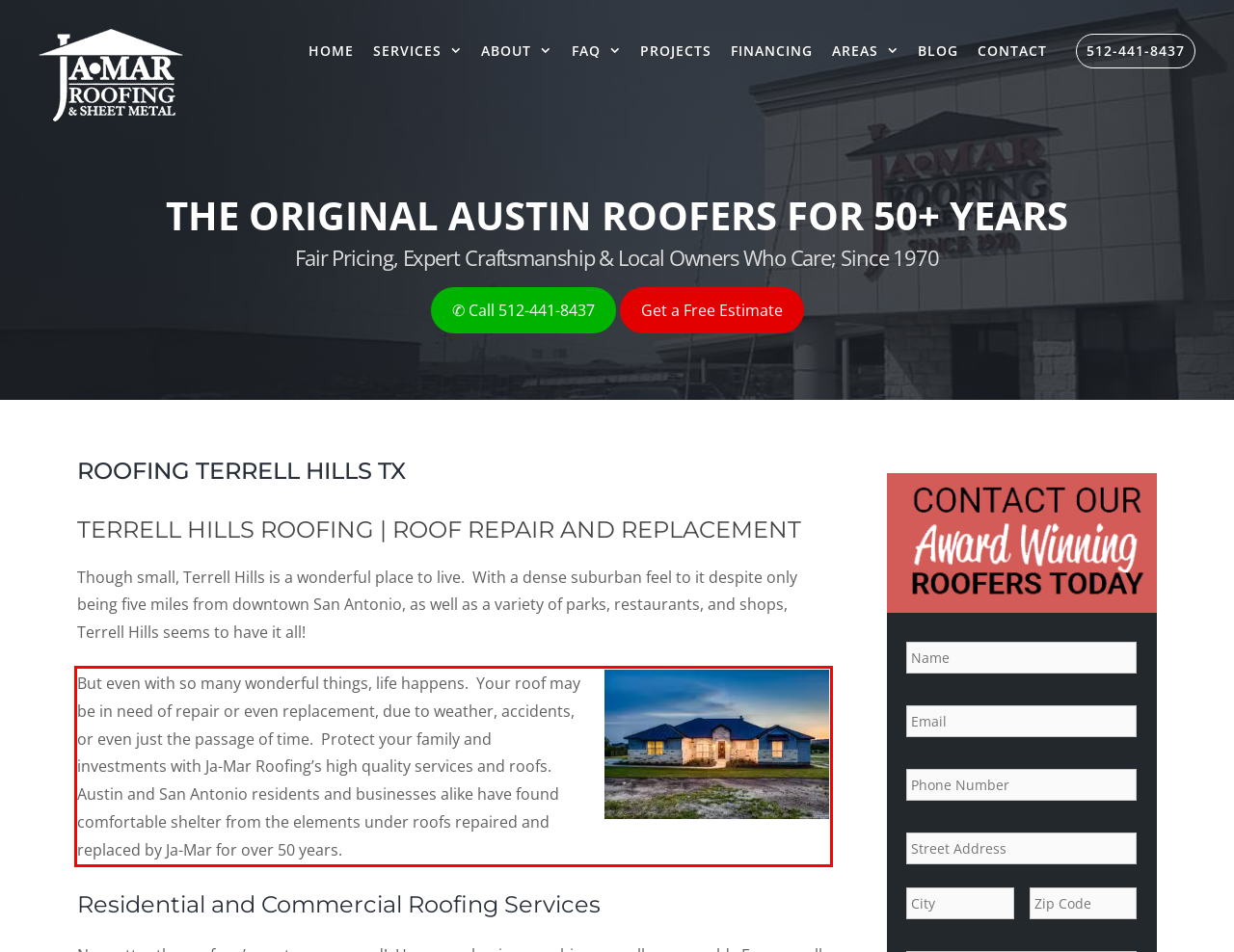You are presented with a screenshot containing a red rectangle. Extract the text found inside this red bounding box.

But even with so many wonderful things, life happens. Your roof may be in need of repair or even replacement, due to weather, accidents, or even just the passage of time. Protect your family and investments with Ja-Mar Roofing’s high quality services and roofs. Austin and San Antonio residents and businesses alike have found comfortable shelter from the elements under roofs repaired and replaced by Ja-Mar for over 50 years.